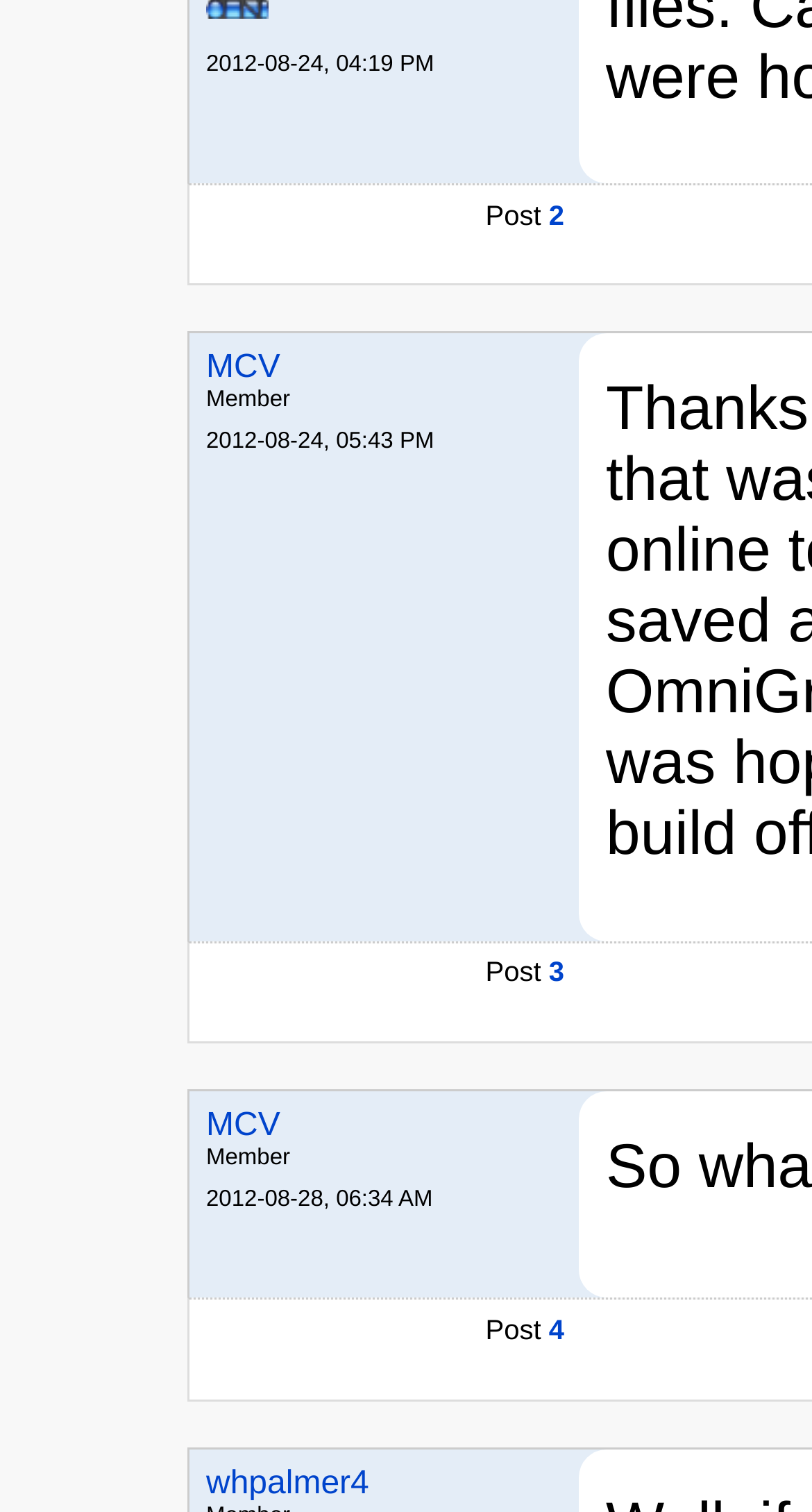What is the username of the avatar? Examine the screenshot and reply using just one word or a brief phrase.

pjp